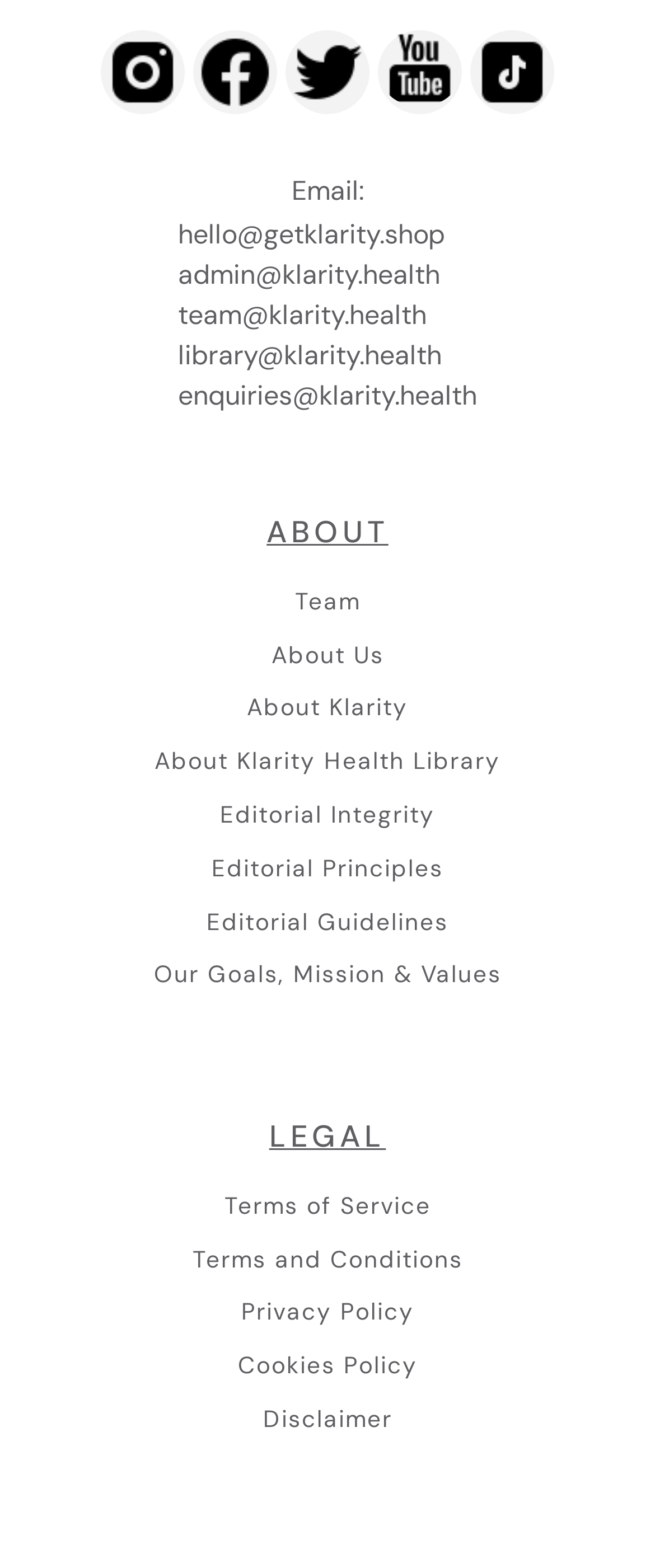Please give a succinct answer using a single word or phrase:
What is the title of the second section?

ABOUT